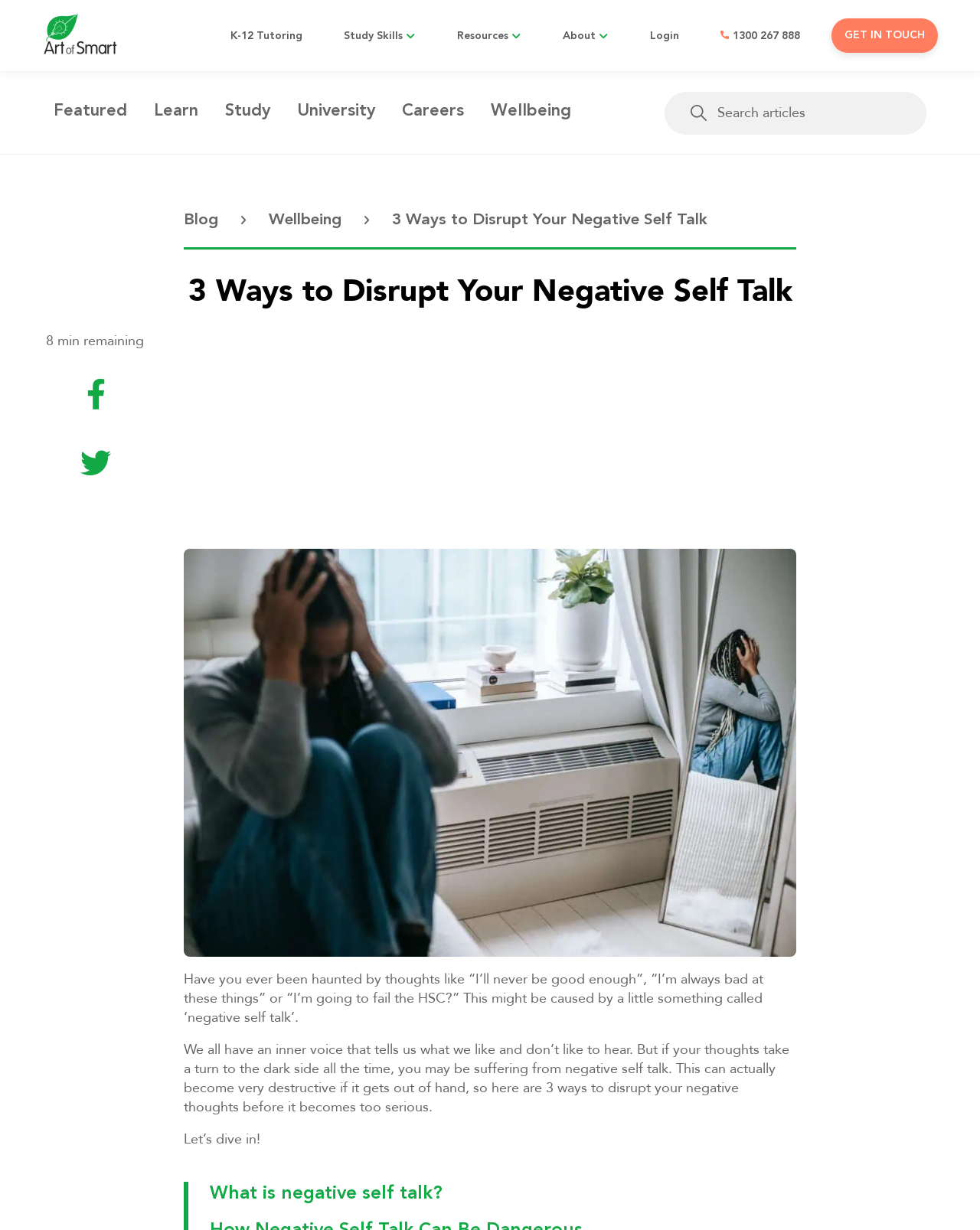Identify the bounding box coordinates of the region that needs to be clicked to carry out this instruction: "Click on the 'What is negative self talk?' link". Provide these coordinates as four float numbers ranging from 0 to 1, i.e., [left, top, right, bottom].

[0.214, 0.963, 0.452, 0.978]